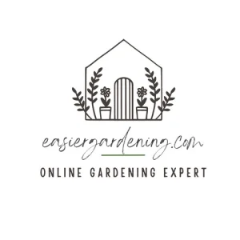Using the information from the screenshot, answer the following question thoroughly:
What is the purpose of the website?

The branding of the website 'easiergardening.com' emphasizes its focus on providing accessible gardening advice and solutions, making it a valuable resource for gardening enthusiasts.